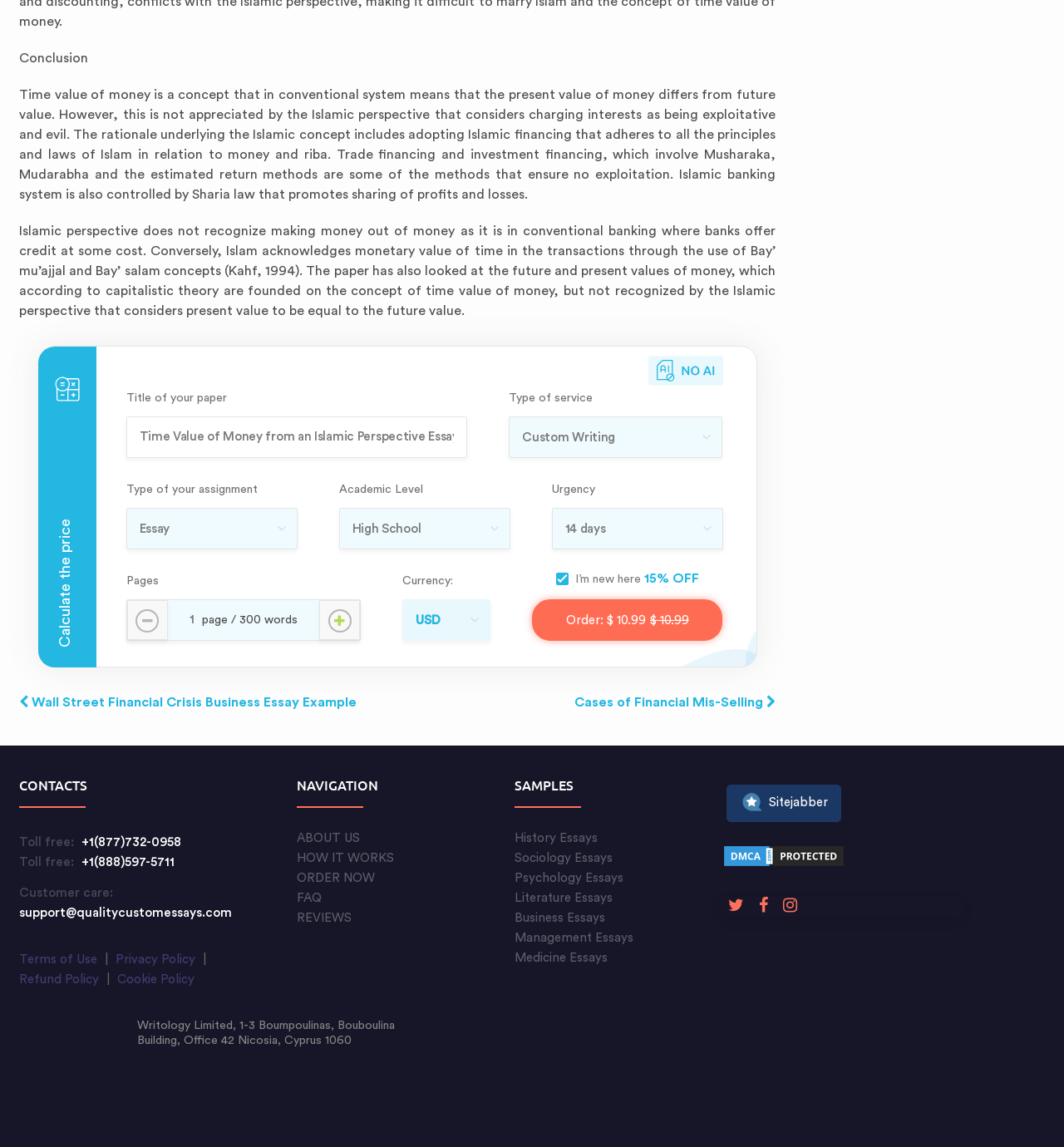What is the discount offered to new customers?
Please answer the question with a single word or phrase, referencing the image.

15% OFF